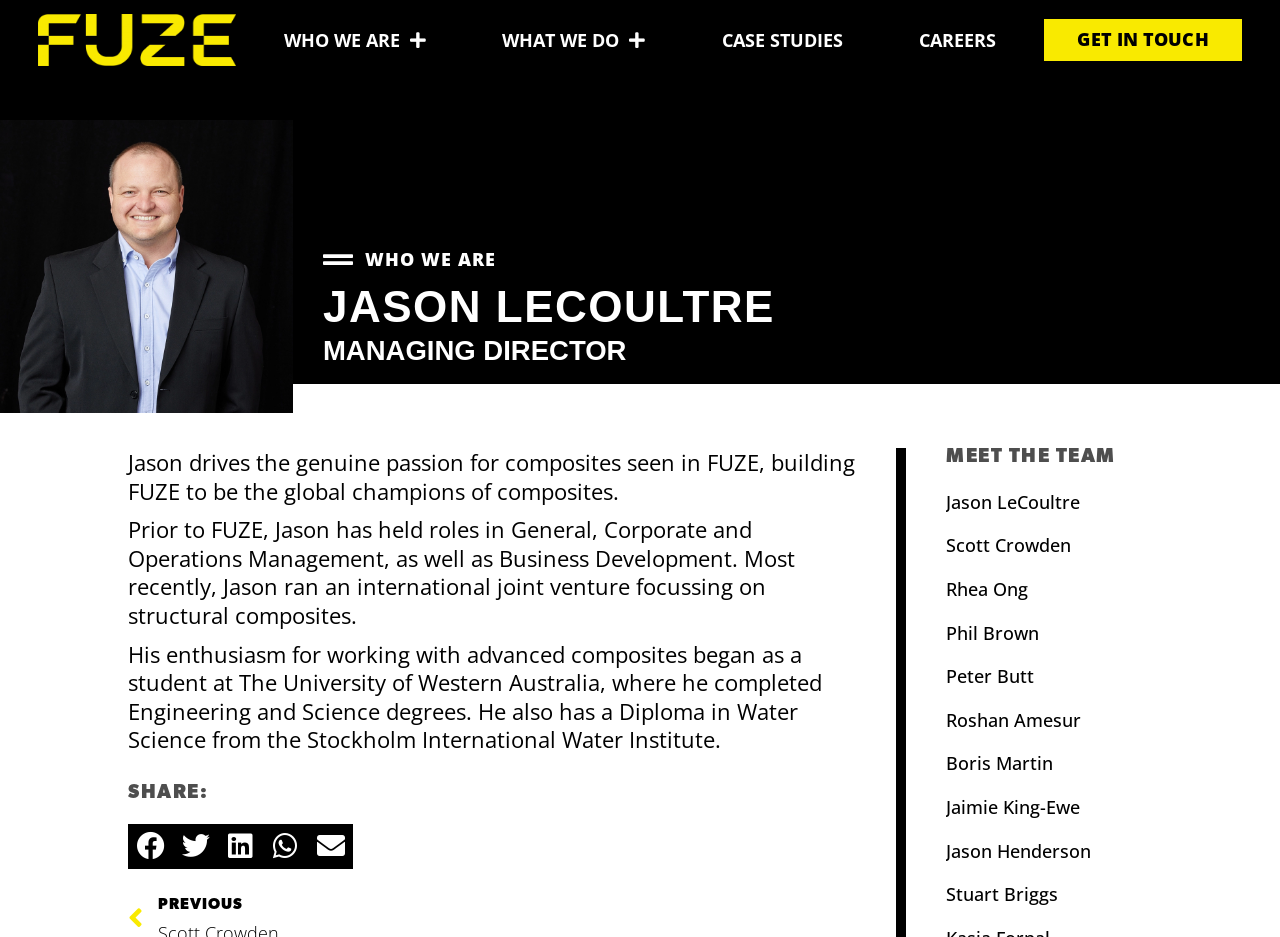Identify the coordinates of the bounding box for the element that must be clicked to accomplish the instruction: "Share on facebook".

[0.1, 0.879, 0.135, 0.927]